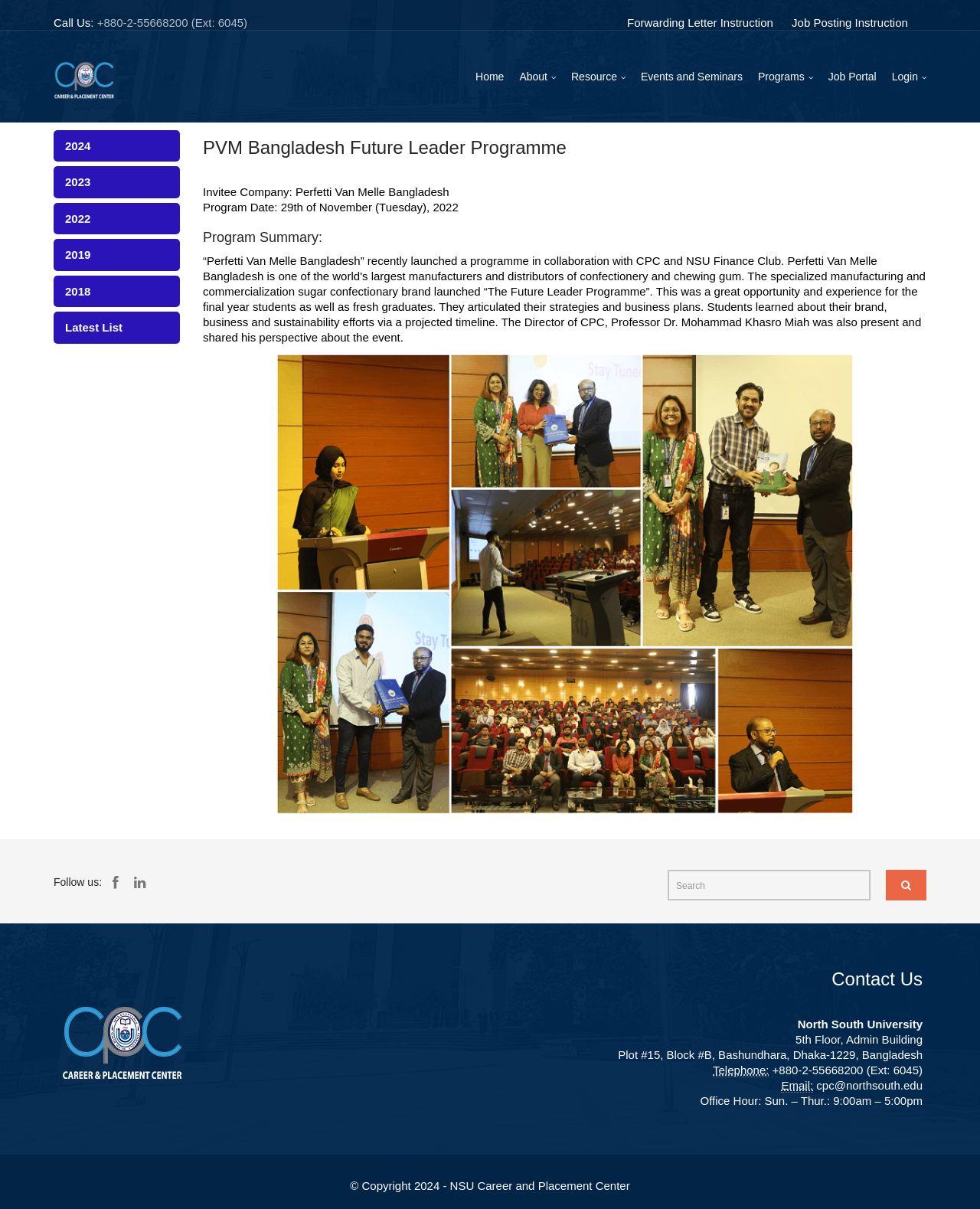What is the date of the 'PVM Bangladesh Future Leader Programme'?
Please use the image to deliver a detailed and complete answer.

The date of the programme can be found in the section describing the 'PVM Bangladesh Future Leader Programme', which is located in the middle of the webpage.